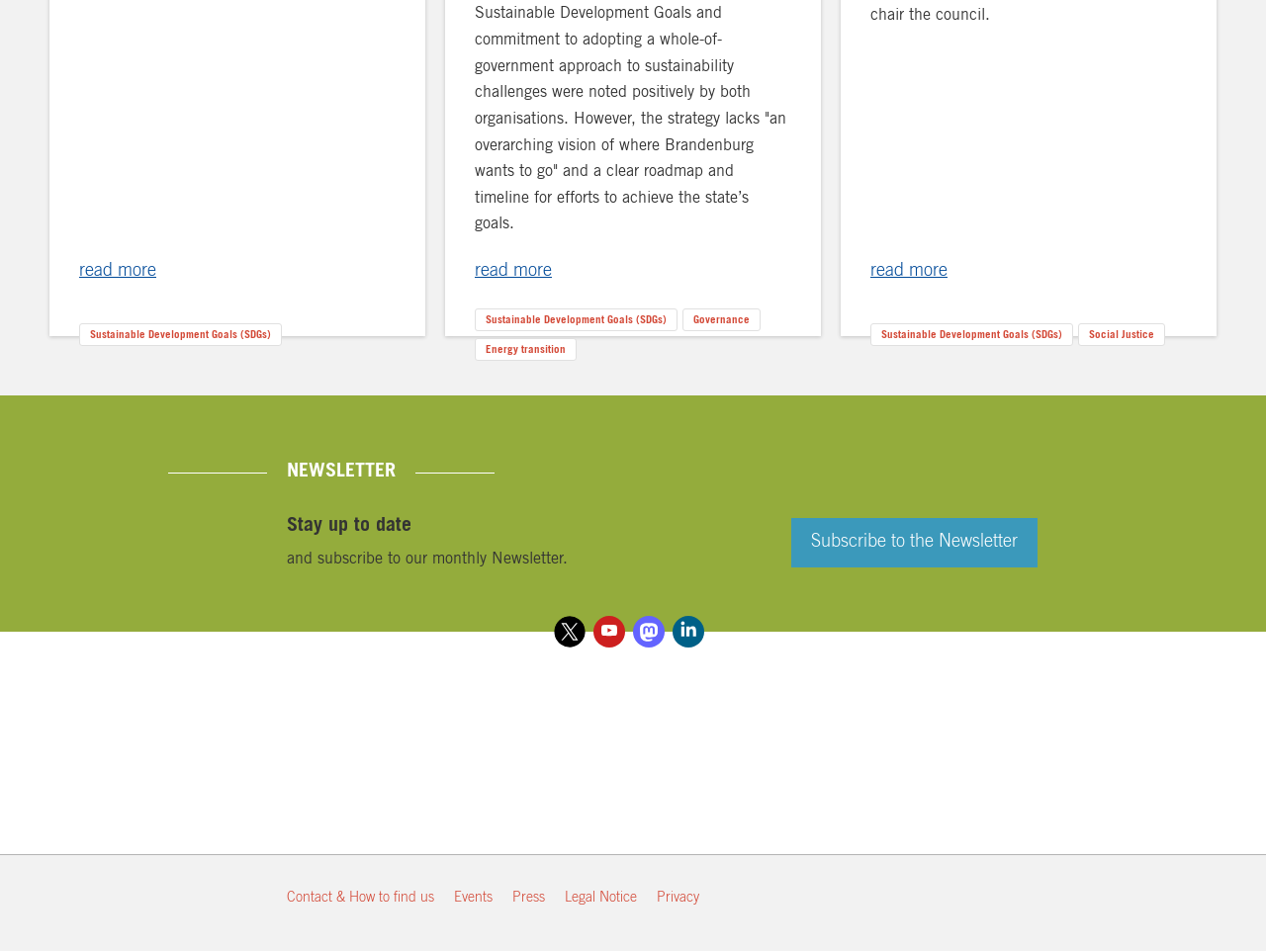Locate the bounding box coordinates of the clickable area to execute the instruction: "Contact us". Provide the coordinates as four float numbers between 0 and 1, represented as [left, top, right, bottom].

None